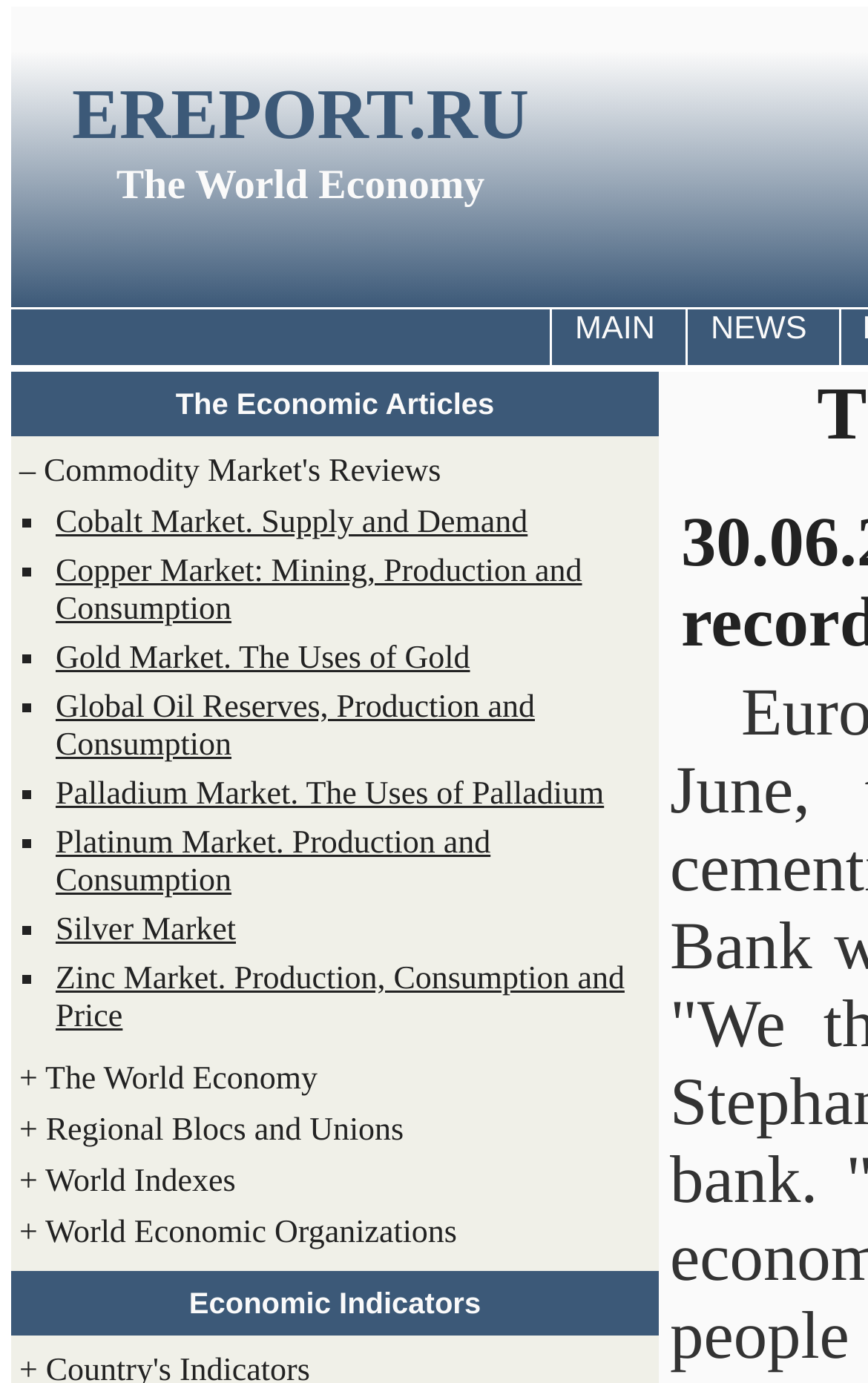Please examine the image and answer the question with a detailed explanation:
What is the topic of the article 'Cobalt Market. Supply and Demand'?

The topic of the article 'Cobalt Market. Supply and Demand' can be inferred from the link text, which is 'Cobalt Market. Supply and Demand', and it is likely related to the cobalt market.